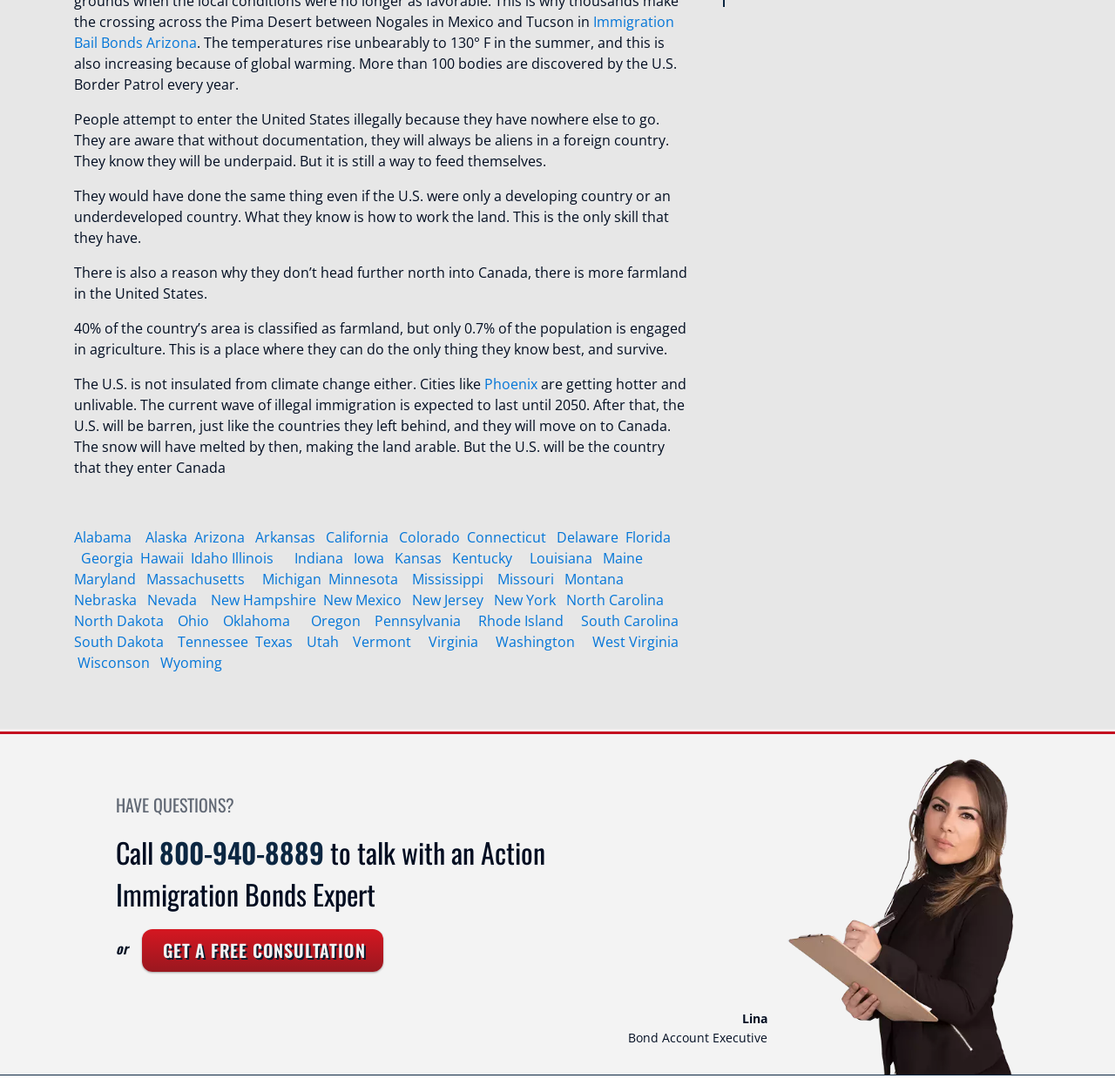Can you provide the bounding box coordinates for the element that should be clicked to implement the instruction: "Explore Arizona"?

[0.174, 0.483, 0.22, 0.5]